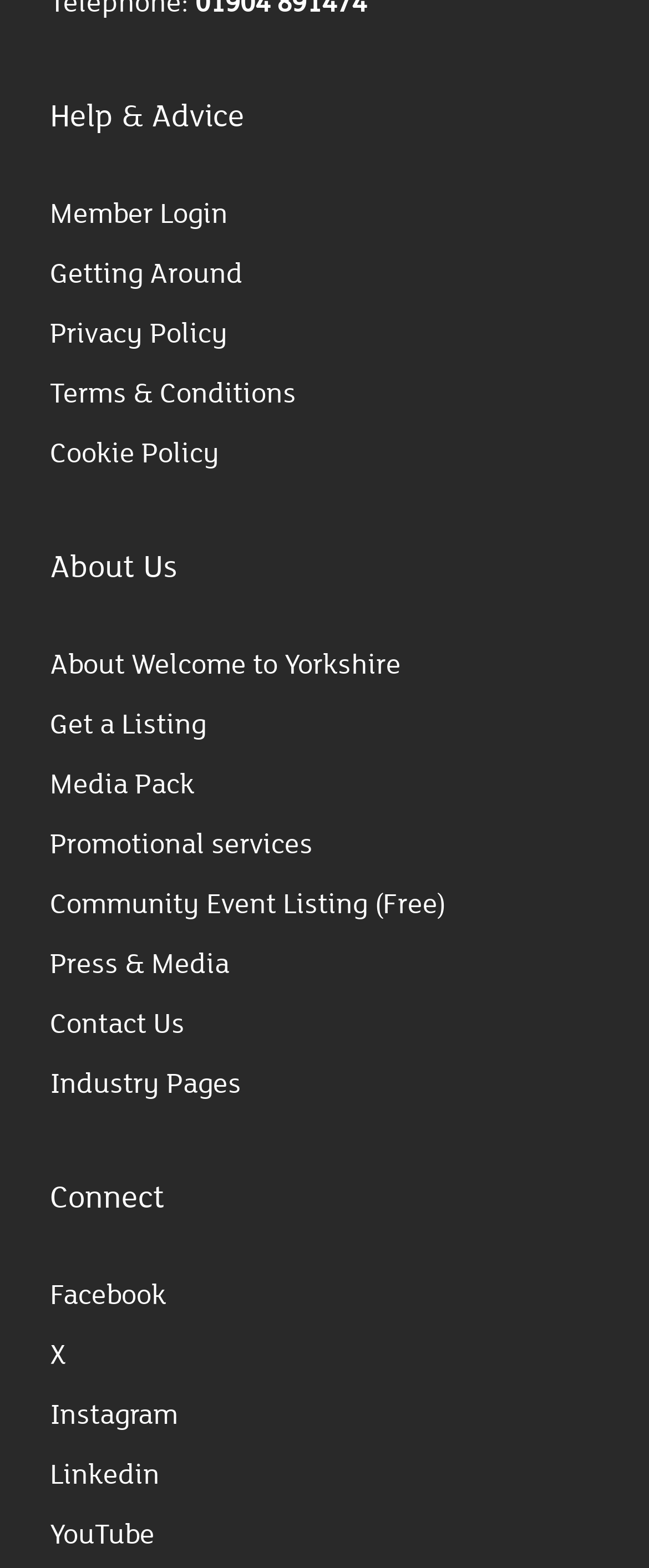Please determine the bounding box coordinates of the area that needs to be clicked to complete this task: 'Click on Member Login'. The coordinates must be four float numbers between 0 and 1, formatted as [left, top, right, bottom].

[0.077, 0.123, 0.351, 0.148]